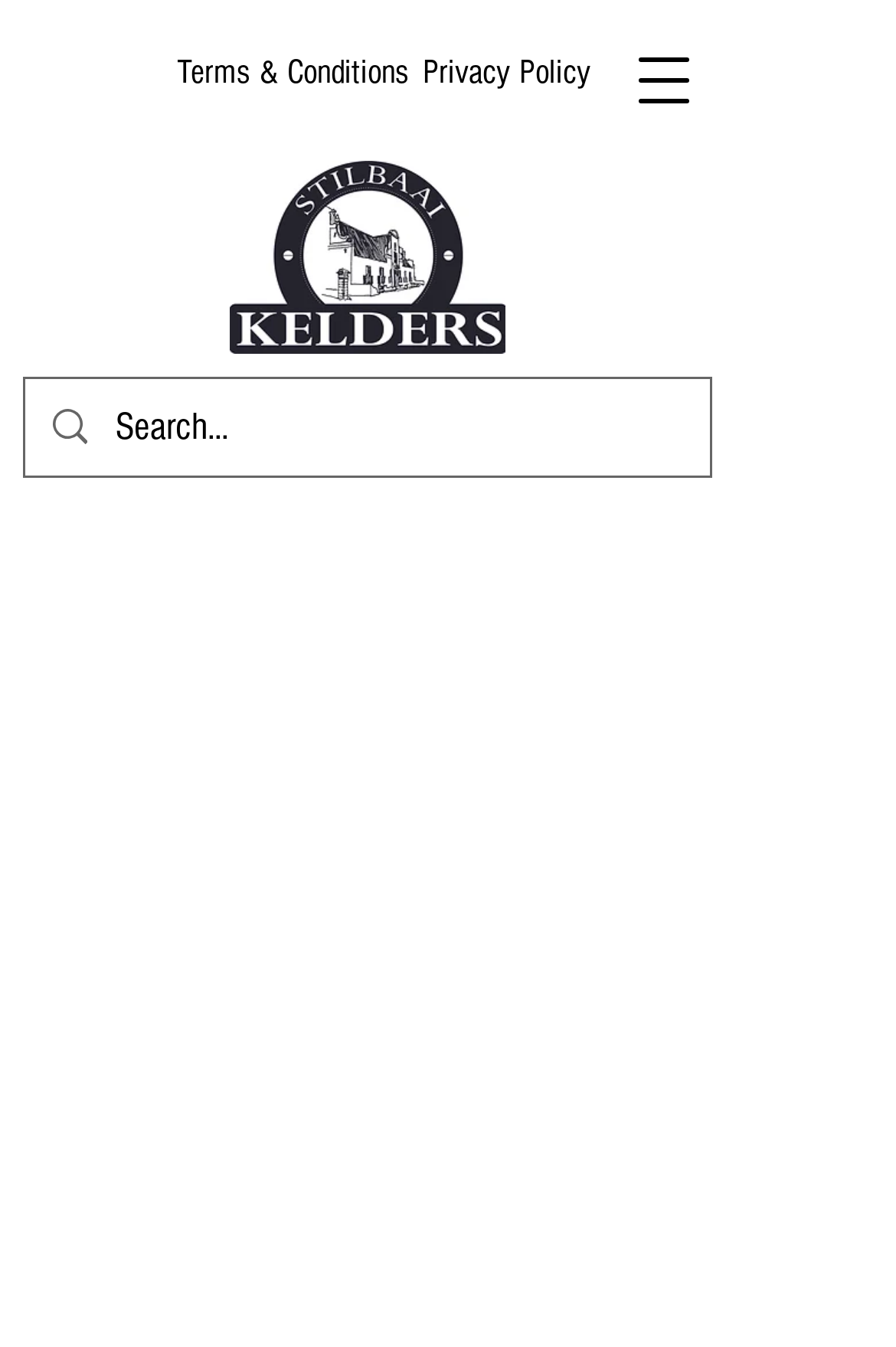Extract the bounding box coordinates of the UI element described: "aria-label="Search..." name="q" placeholder="Search..."". Provide the coordinates in the format [left, top, right, bottom] with values ranging from 0 to 1.

[0.129, 0.281, 0.695, 0.353]